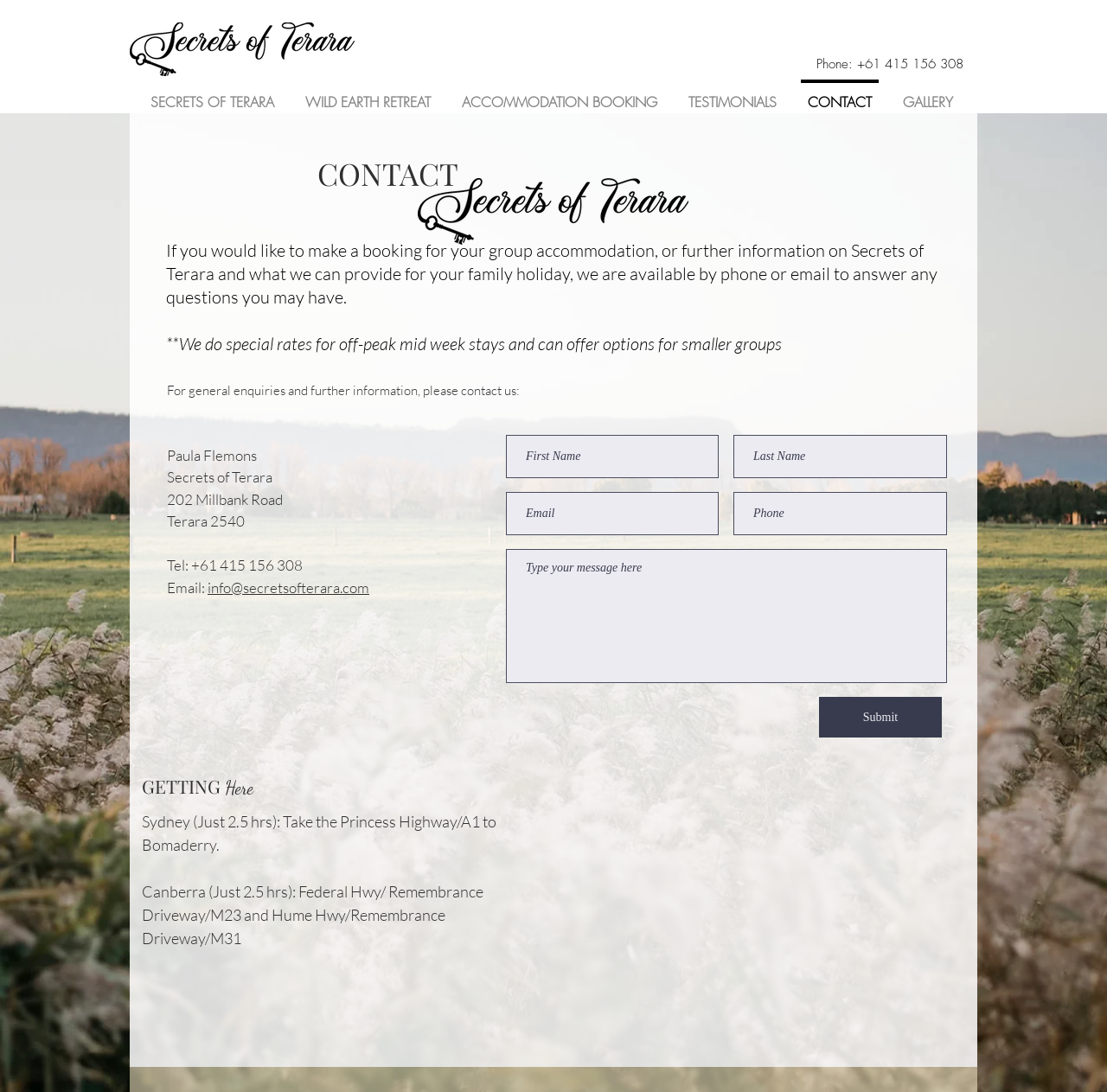Bounding box coordinates should be provided in the format (top-left x, top-left y, bottom-right x, bottom-right y) with all values between 0 and 1. Identify the bounding box for this UI element: Happy Holidays to all

None